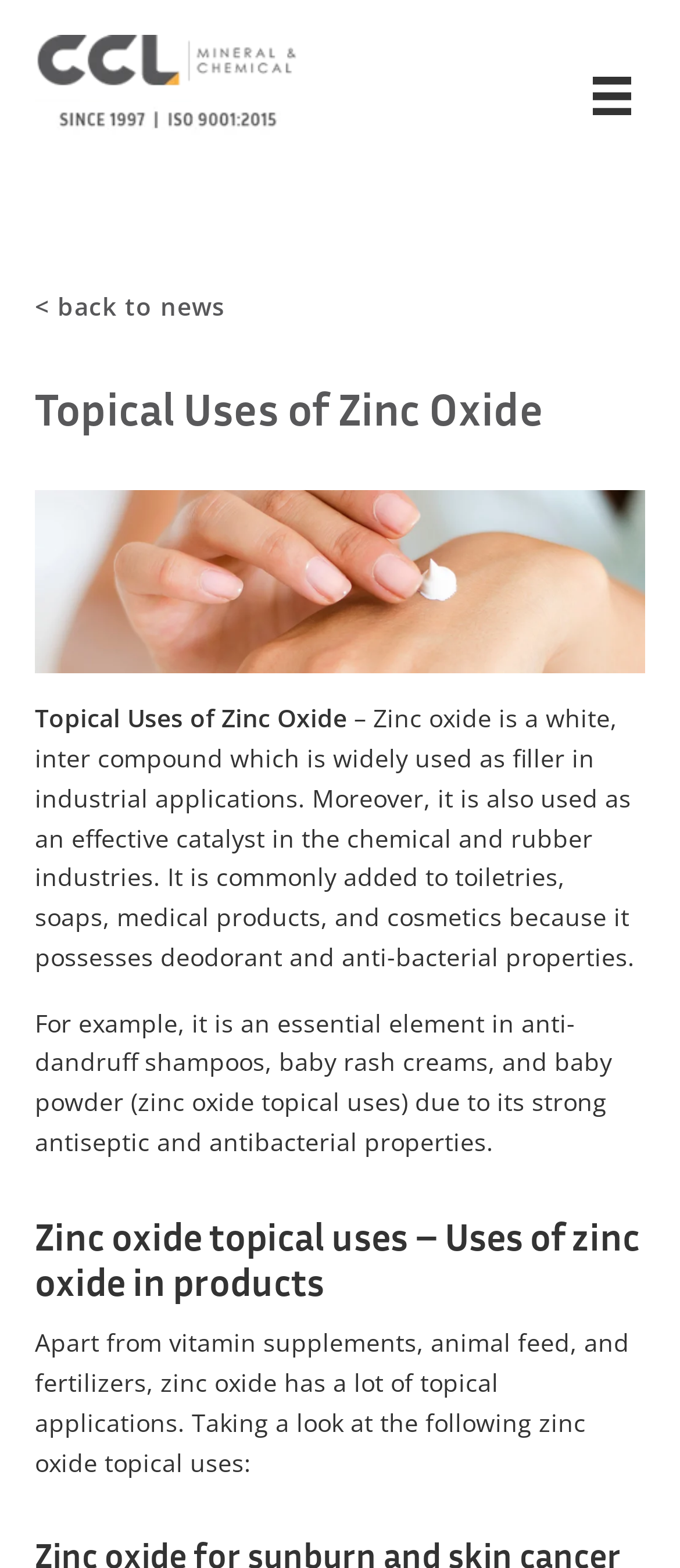Identify and extract the main heading of the webpage.

Topical Uses of Zinc Oxide